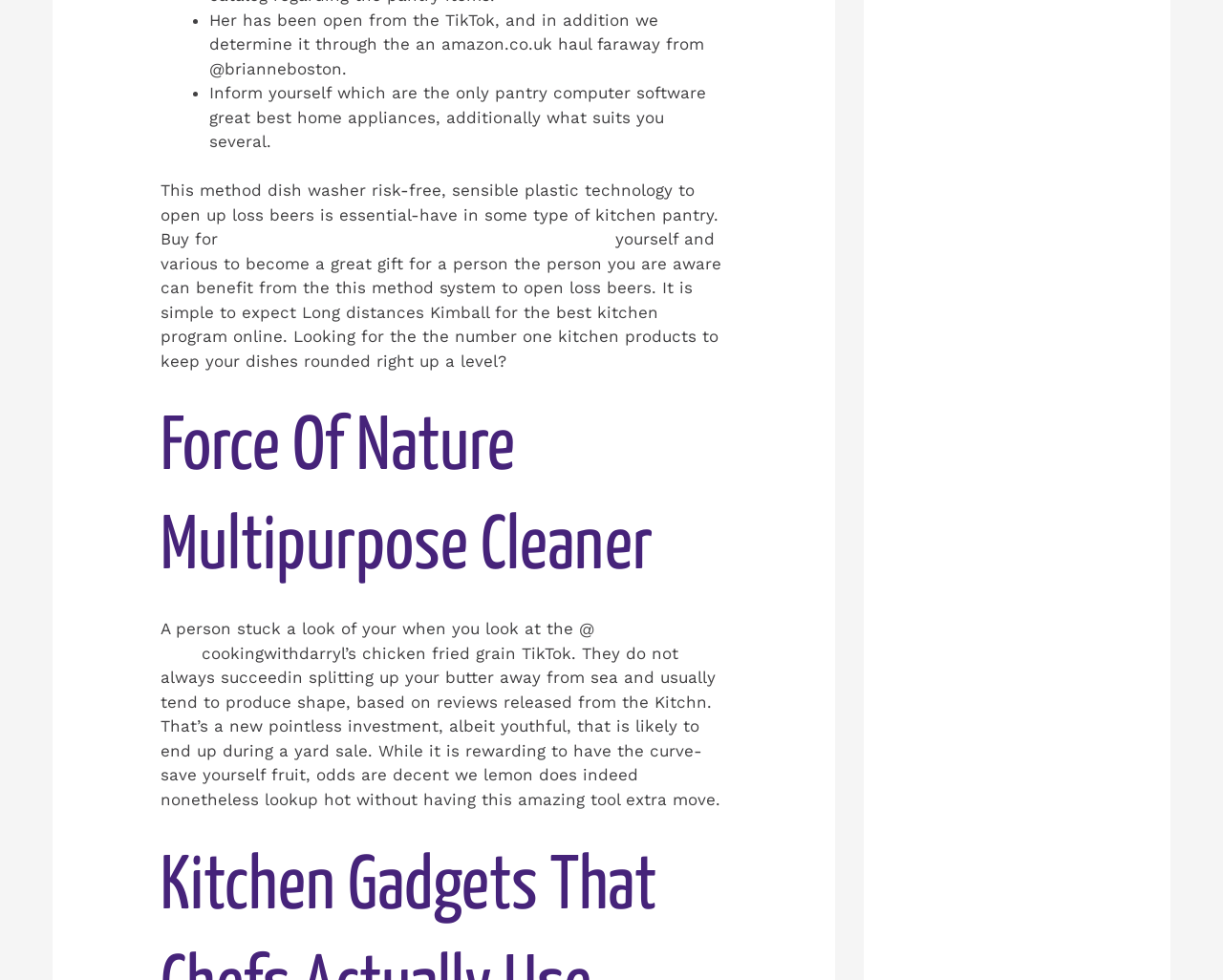What is the topic of the first article?
Please look at the screenshot and answer using one word or phrase.

Force Of Nature Multipurpose Cleaner